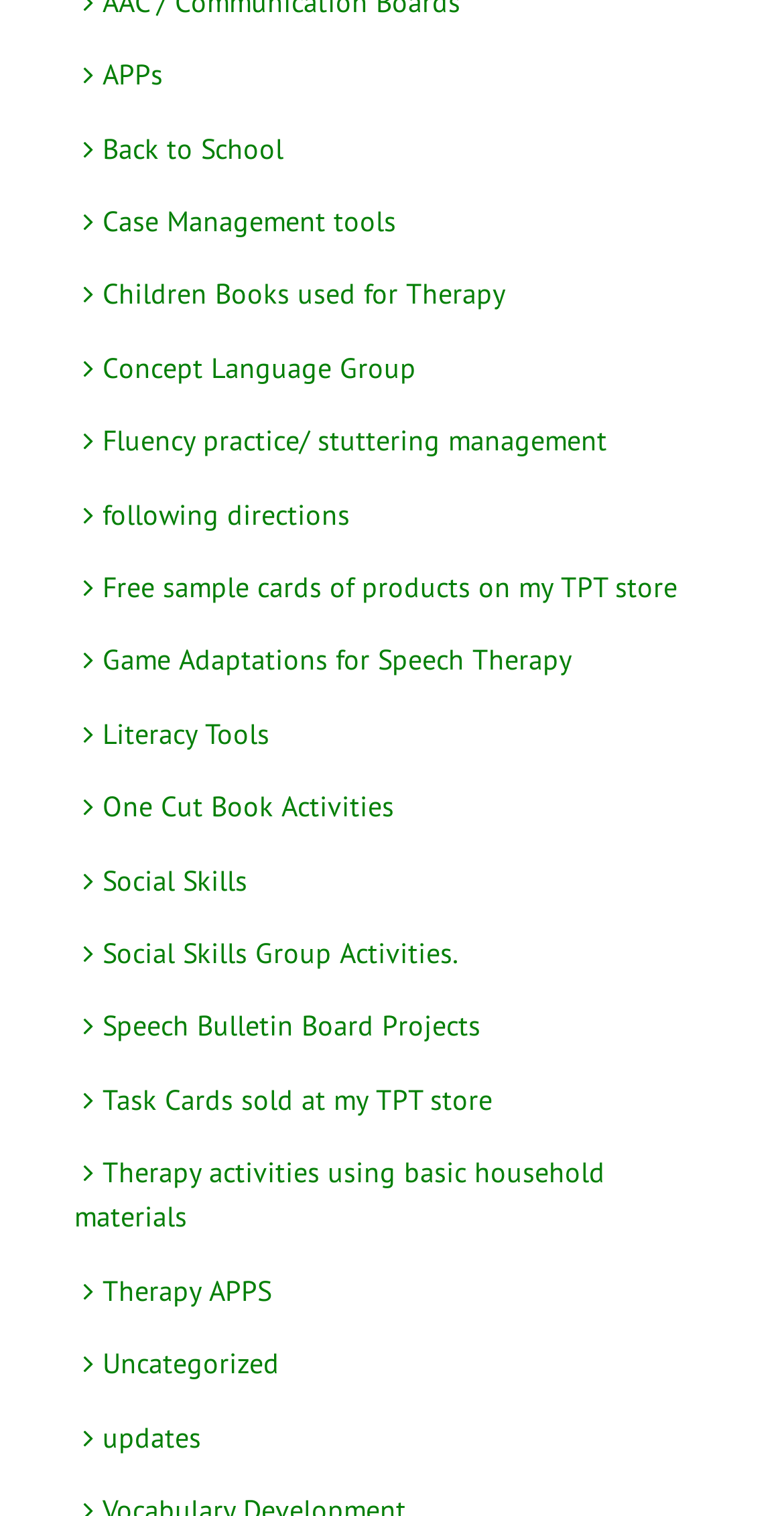How many links are related to therapy?
Answer the question with a single word or phrase derived from the image.

4